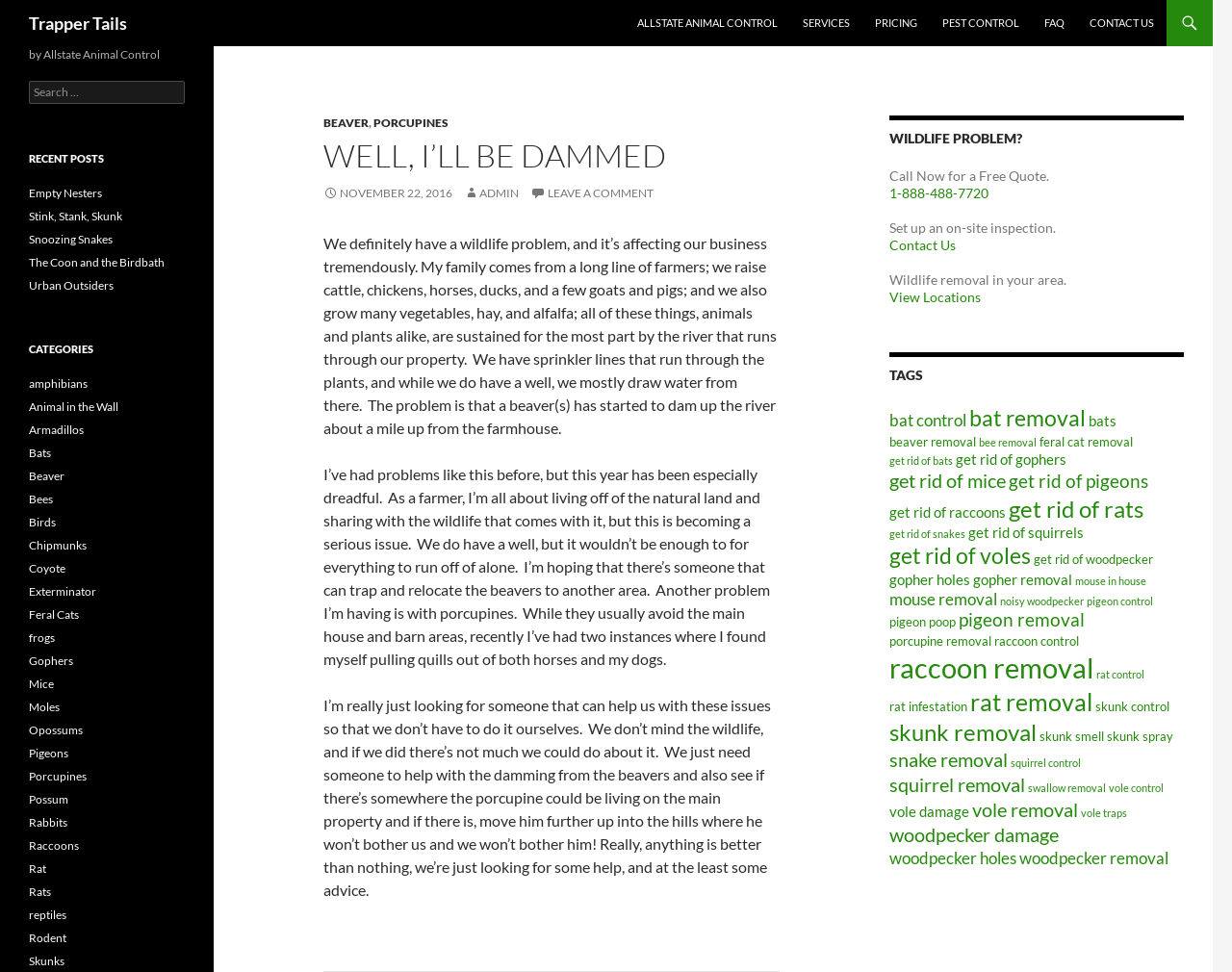Use a single word or phrase to answer the question: 
What type of animals is the farmer having trouble with?

Beavers and porcupines